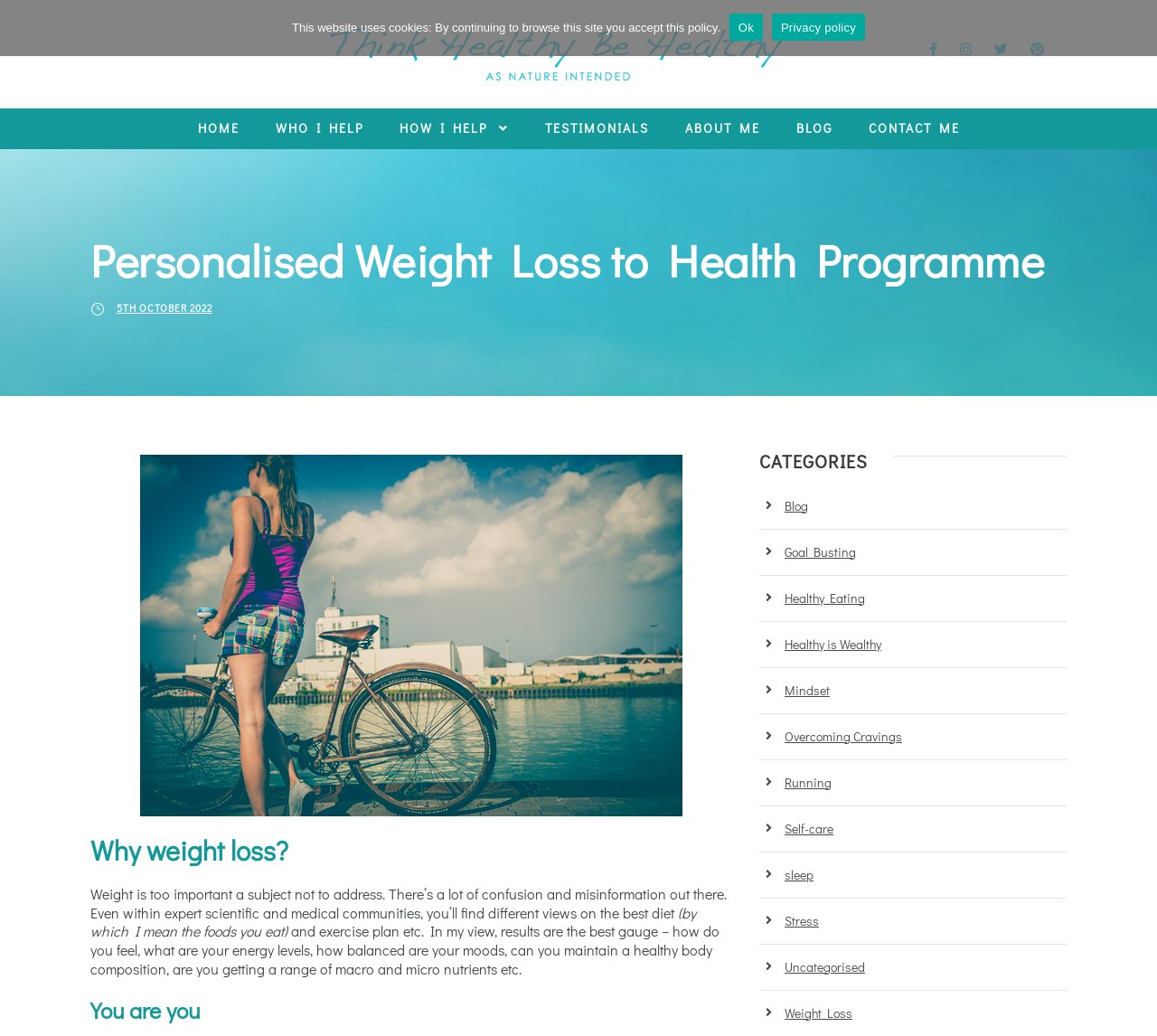What are the categories listed on the webpage?
Please interpret the details in the image and answer the question thoroughly.

I looked at the section with the heading 'CATEGORIES' and found a list of links, including 'Blog', 'Goal Busting', 'Healthy Eating', and several others.